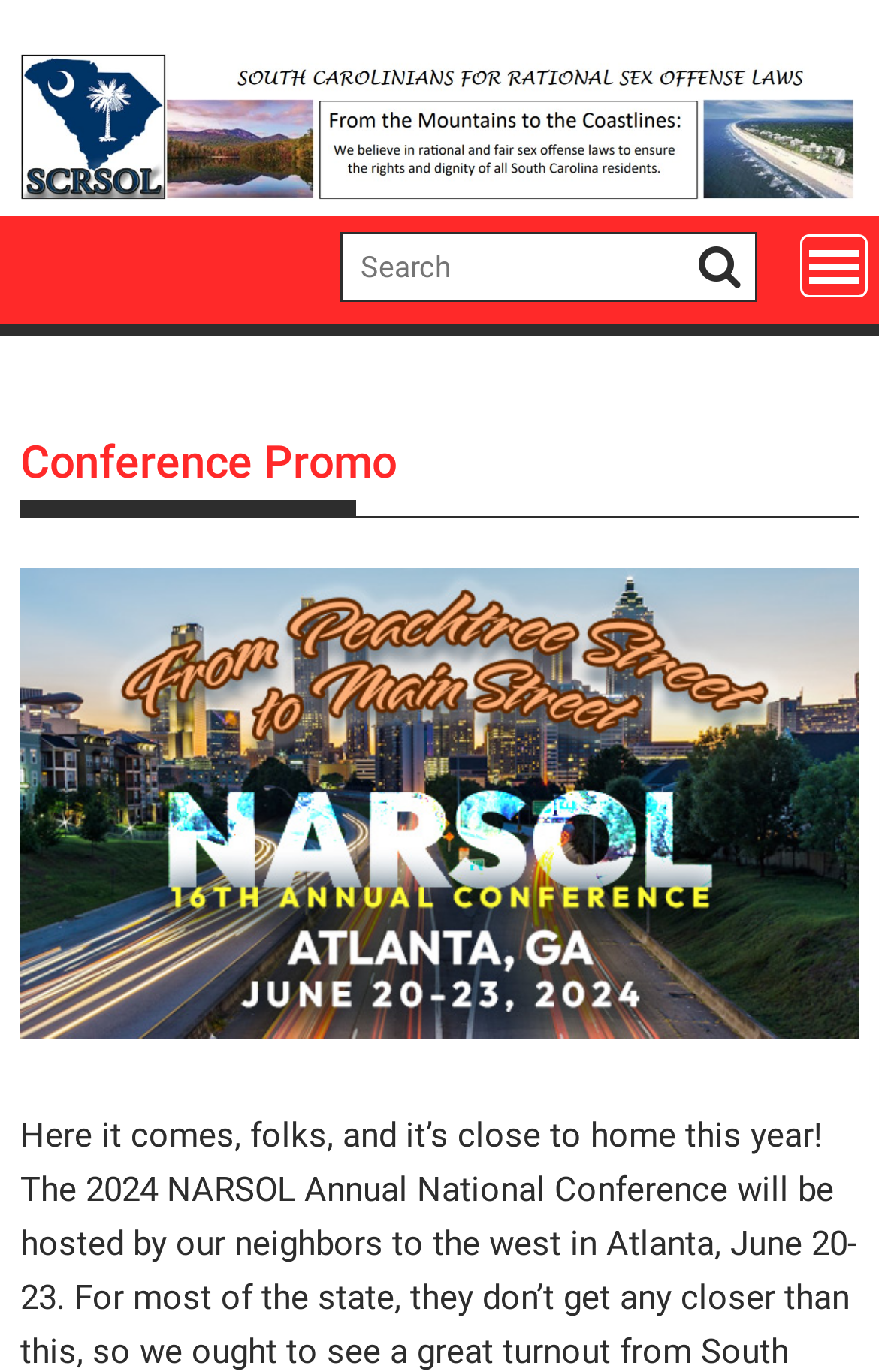What is the name of the menu?
Utilize the information in the image to give a detailed answer to the question.

The menu element has a text label 'MENU' and is located at the top-right corner of the webpage, with bounding box coordinates [0.91, 0.171, 0.987, 0.217].